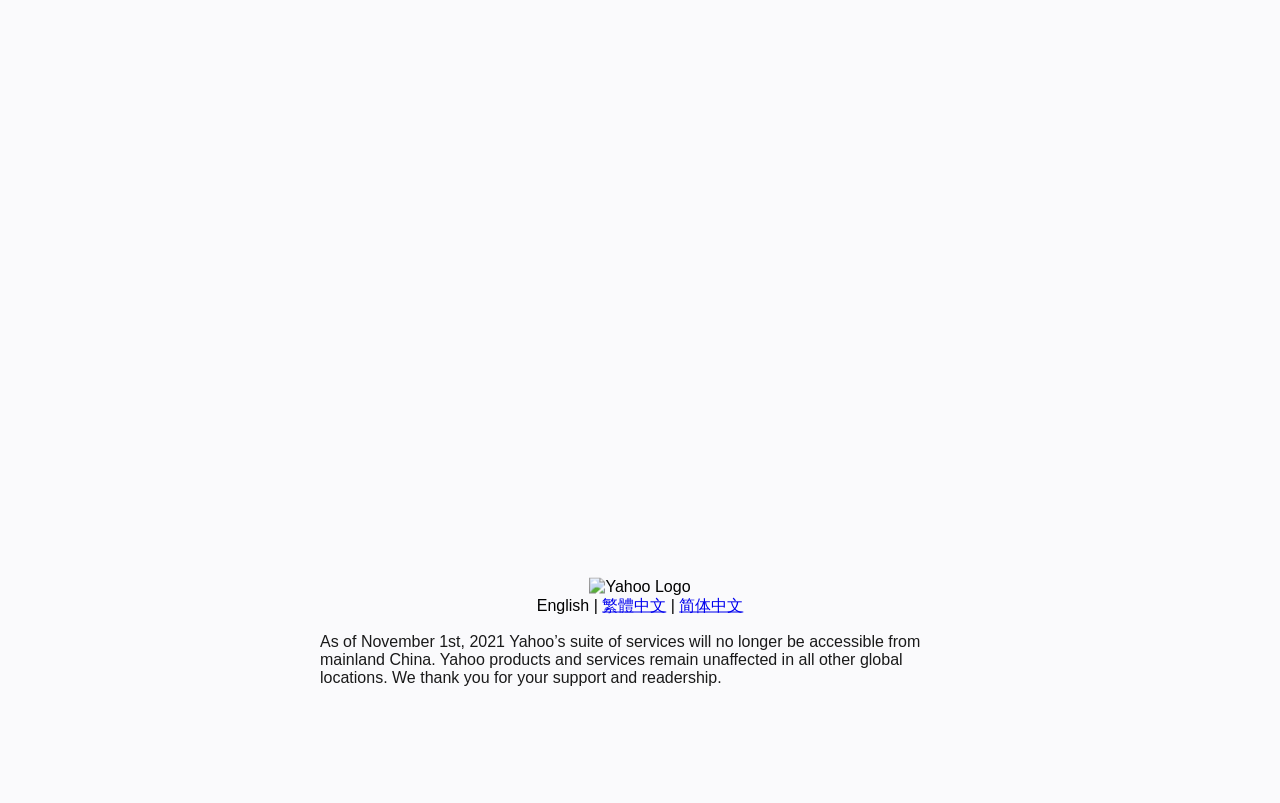Determine the bounding box coordinates (top-left x, top-left y, bottom-right x, bottom-right y) of the UI element described in the following text: 简体中文

[0.531, 0.743, 0.581, 0.764]